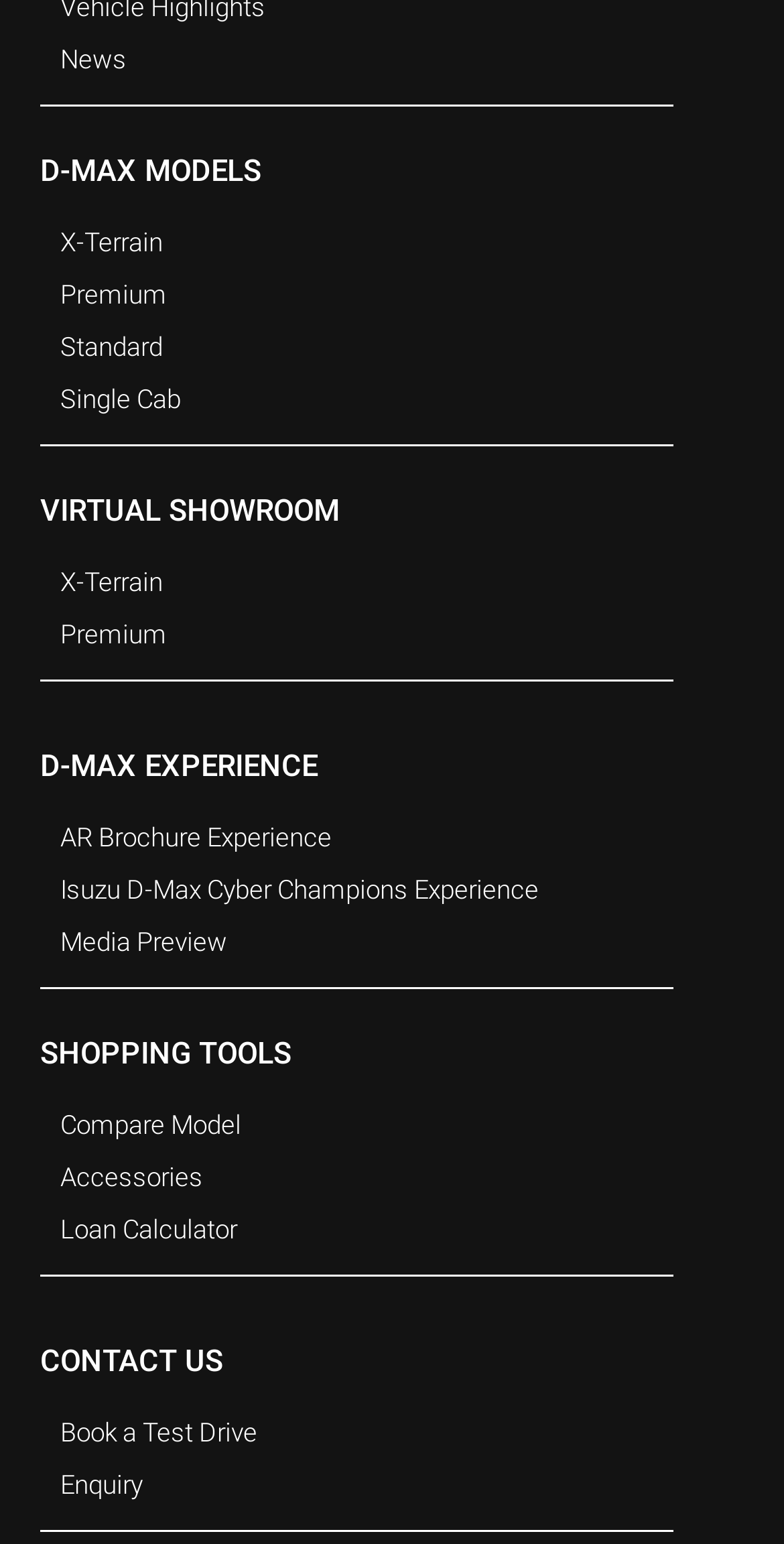Can you find the bounding box coordinates for the element that needs to be clicked to execute this instruction: "Compare Model"? The coordinates should be given as four float numbers between 0 and 1, i.e., [left, top, right, bottom].

[0.077, 0.713, 0.949, 0.747]